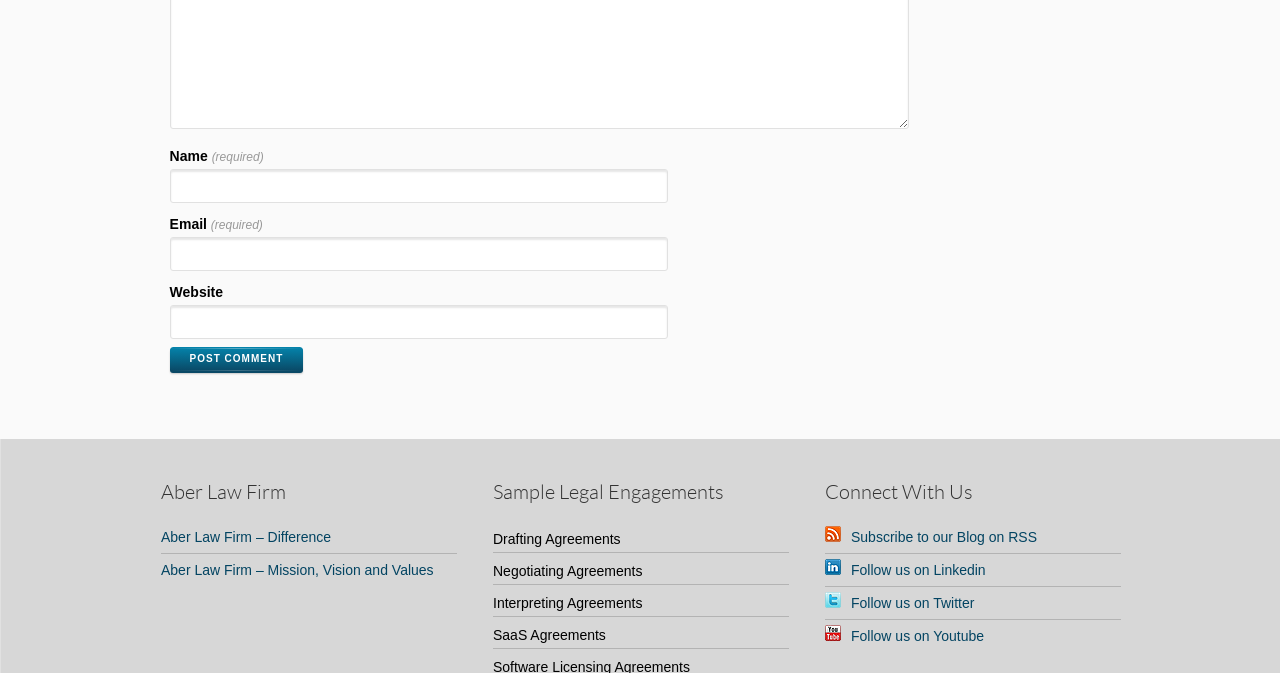Extract the bounding box of the UI element described as: "parent_node: Email (required) name="email"".

[0.132, 0.352, 0.522, 0.403]